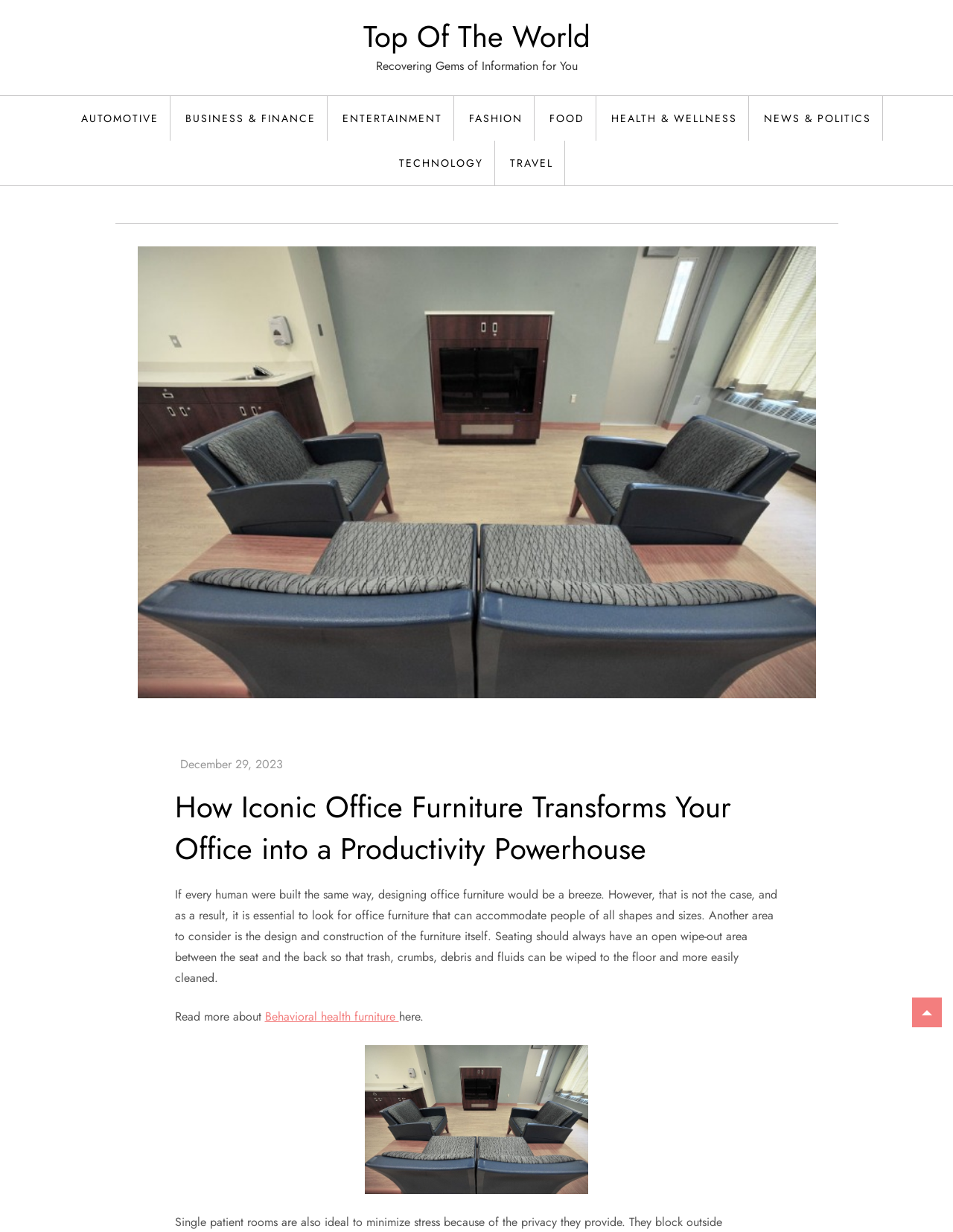Determine the heading of the webpage and extract its text content.

How Iconic Office Furniture Transforms Your Office into a Productivity Powerhouse